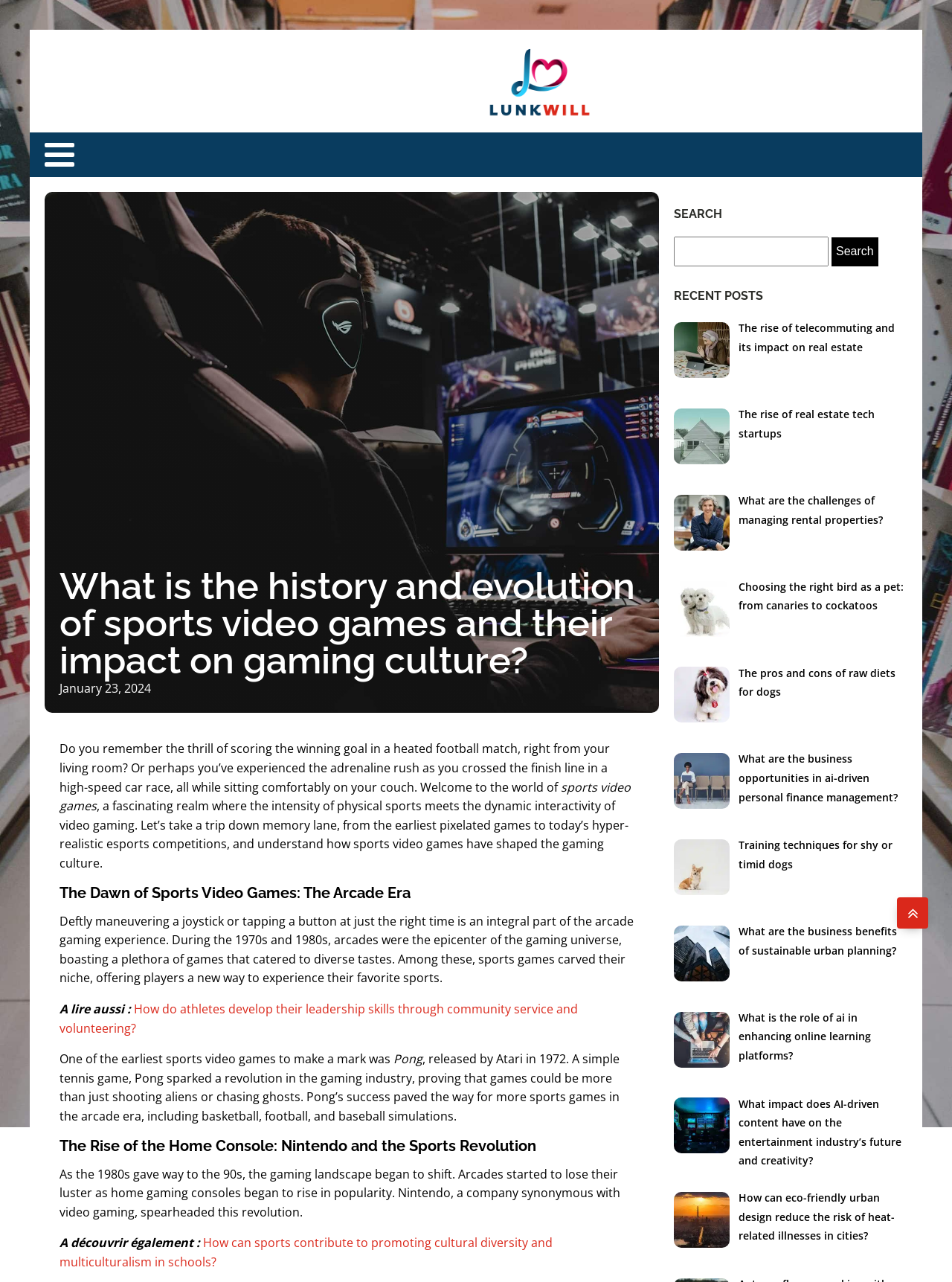Locate the bounding box coordinates of the area where you should click to accomplish the instruction: "Explore the article about the dawn of sports video games".

[0.062, 0.69, 0.666, 0.702]